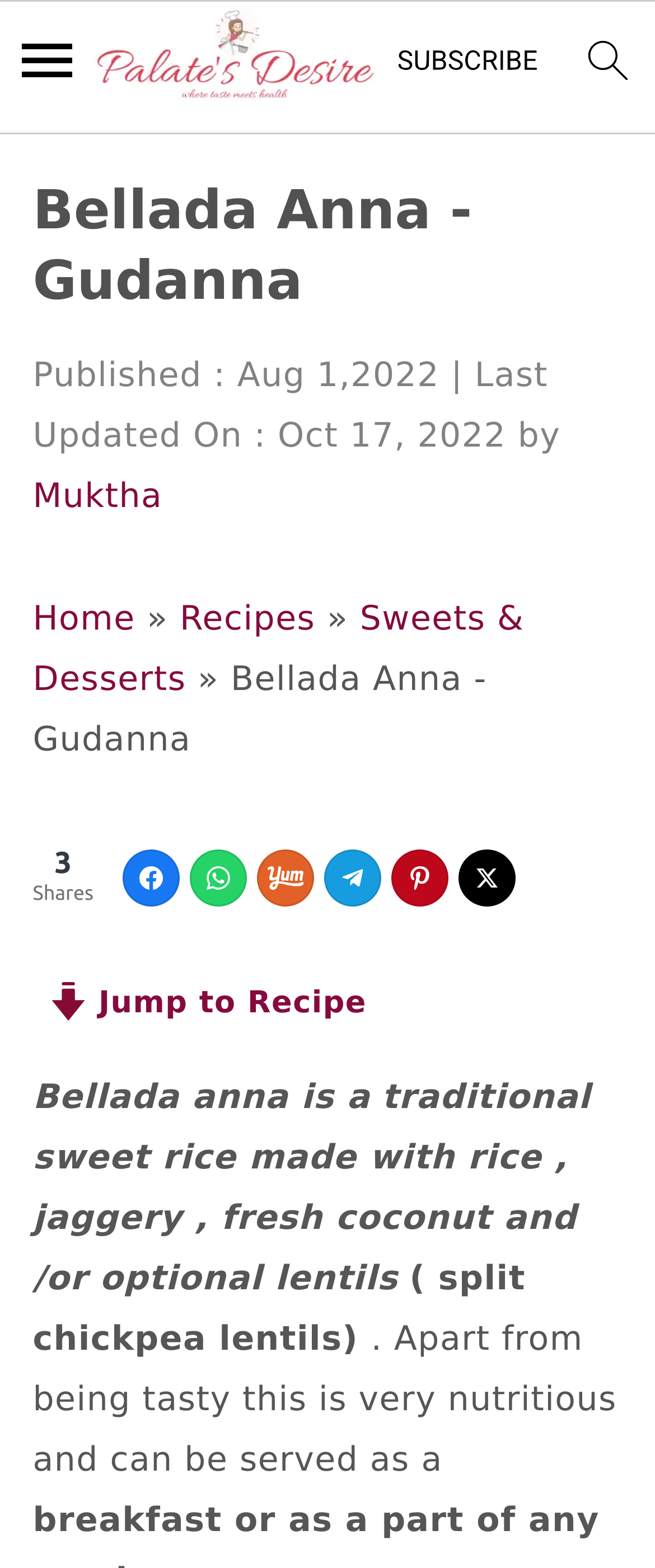What are the ingredients used to make Bellada Anna?
Based on the screenshot, answer the question with a single word or phrase.

Rice, jaggery, fresh coconut, and ghee